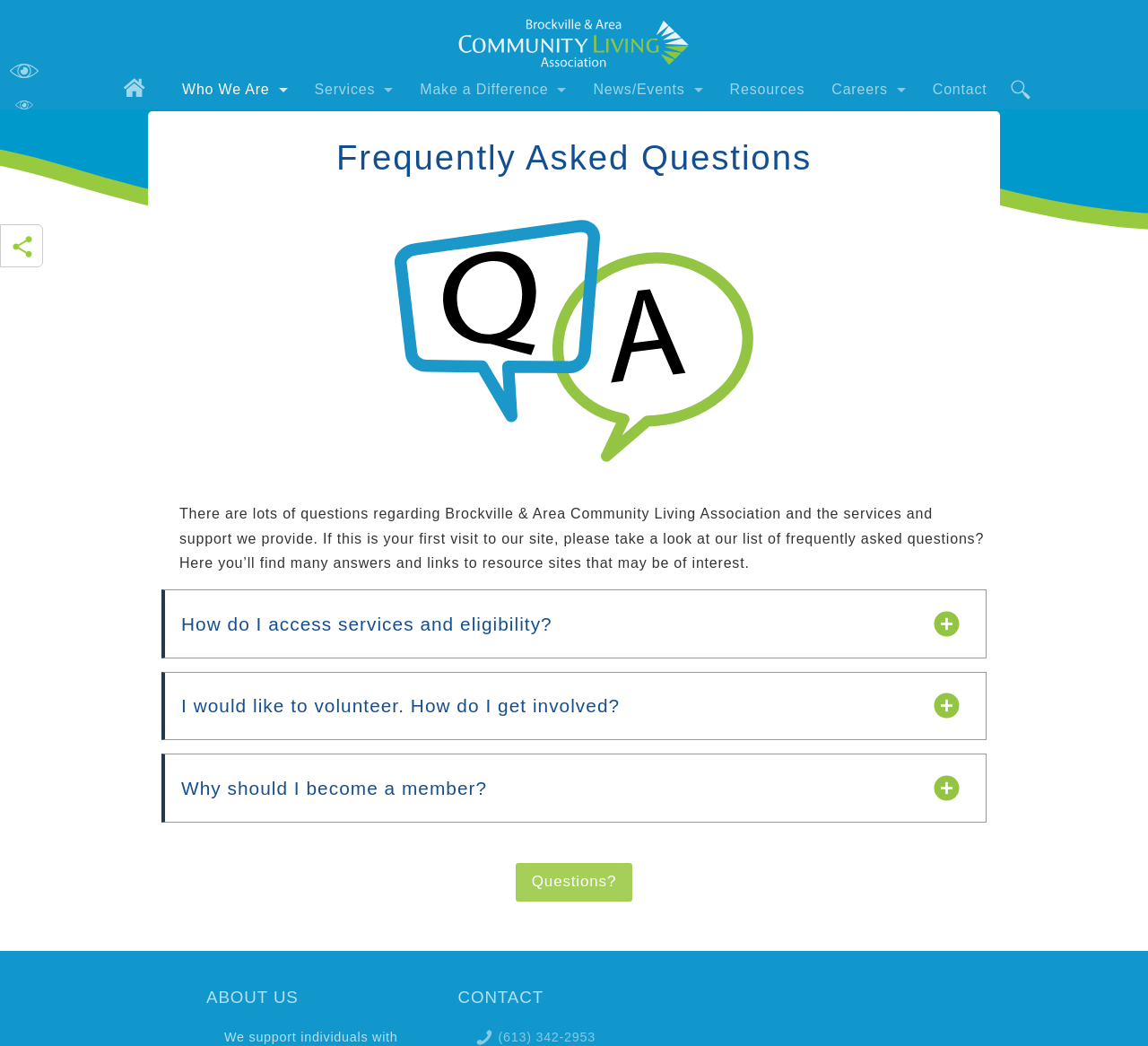What can I do if I have more questions?
Provide a concise answer using a single word or phrase based on the image.

Click the 'Questions?' button